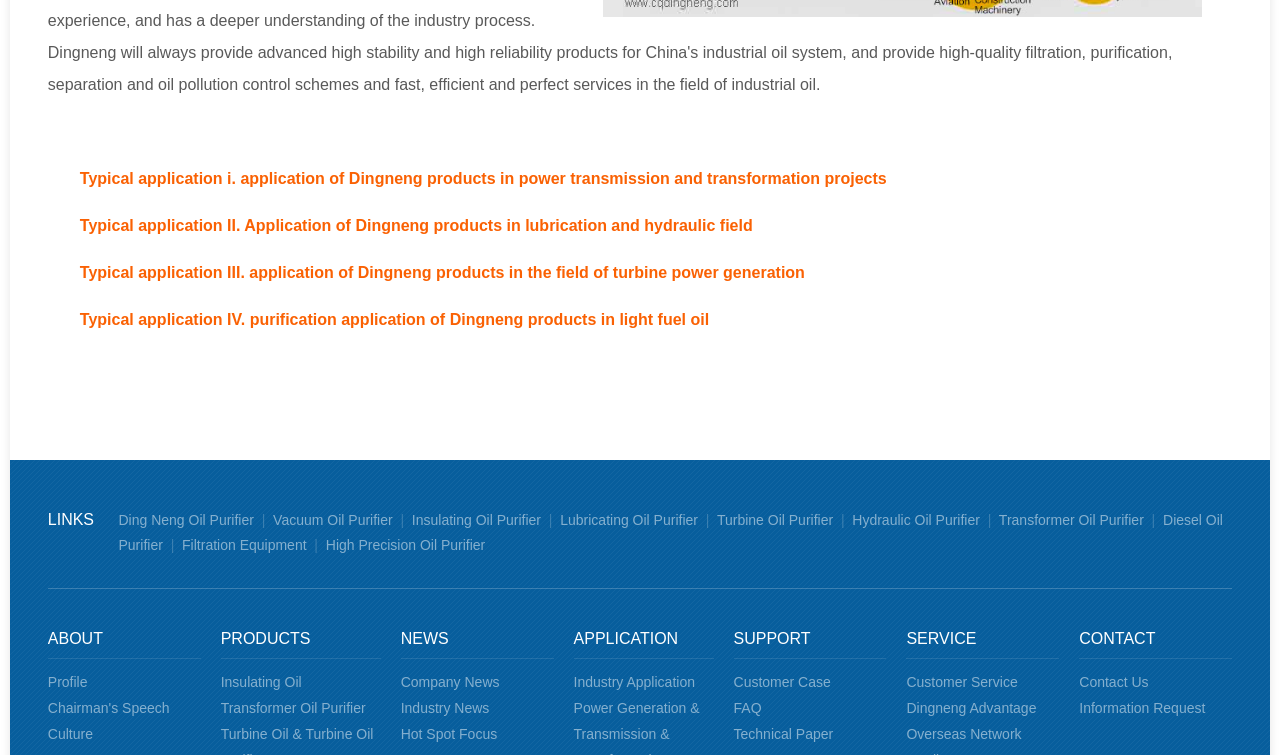Please locate the bounding box coordinates of the element that needs to be clicked to achieve the following instruction: "Contact us". The coordinates should be four float numbers between 0 and 1, i.e., [left, top, right, bottom].

[0.843, 0.893, 0.897, 0.914]